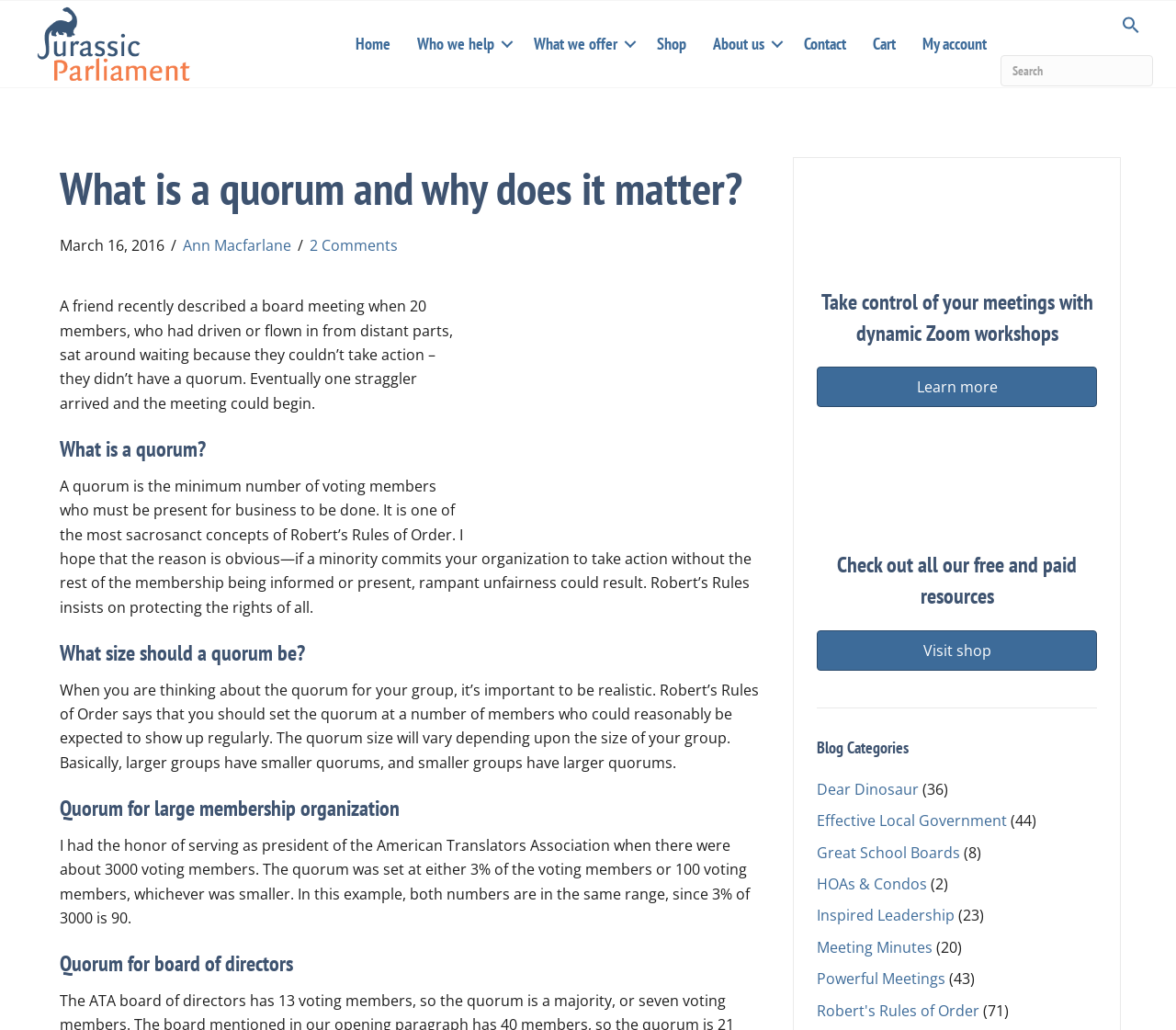Answer the question in one word or a short phrase:
What is the purpose of the Zoom meeting graphic on the webpage?

To promote dynamic Zoom workshops